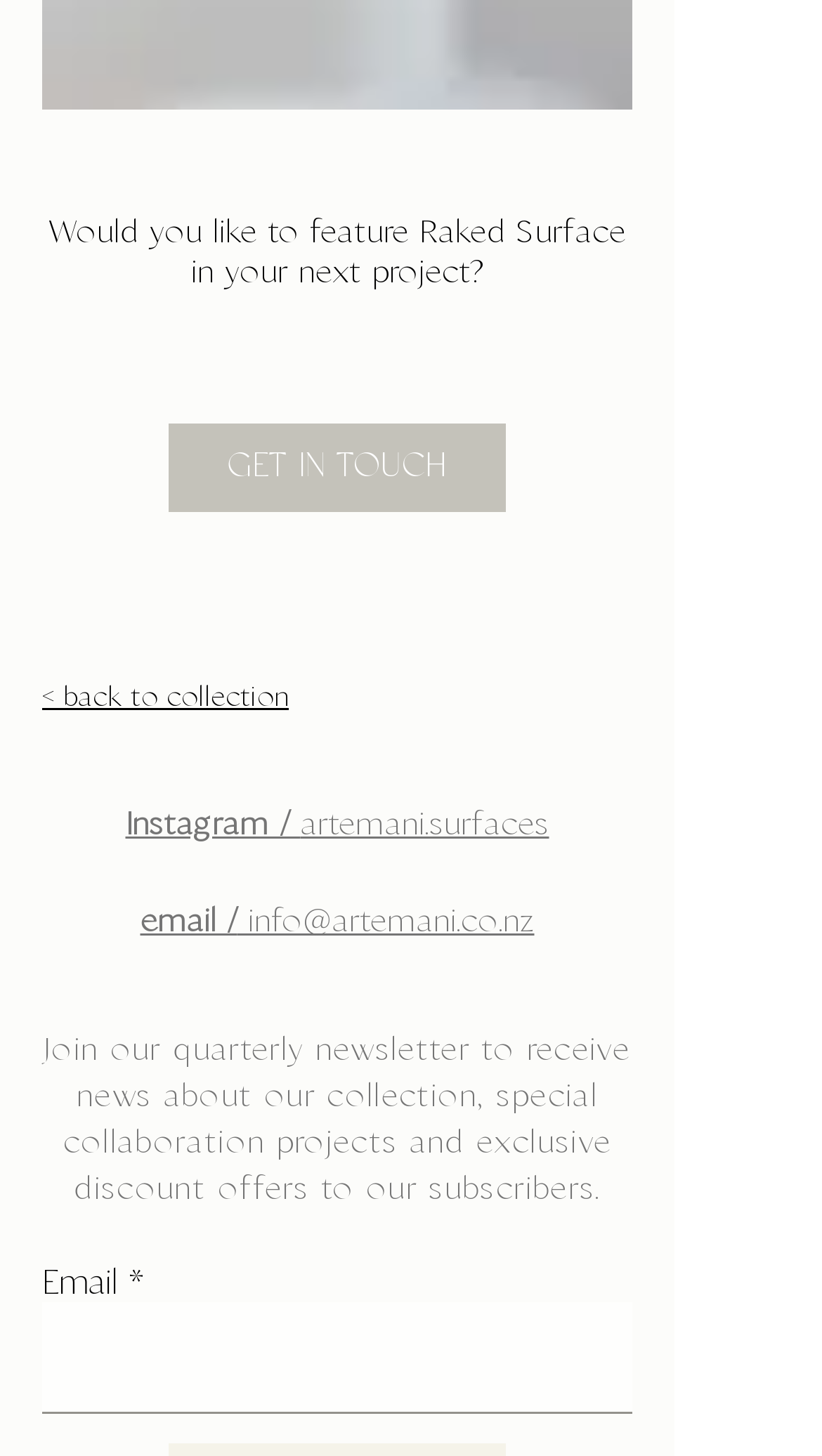Find and provide the bounding box coordinates for the UI element described here: "name="email" placeholder=""". The coordinates should be given as four float numbers between 0 and 1: [left, top, right, bottom].

[0.051, 0.894, 0.769, 0.971]